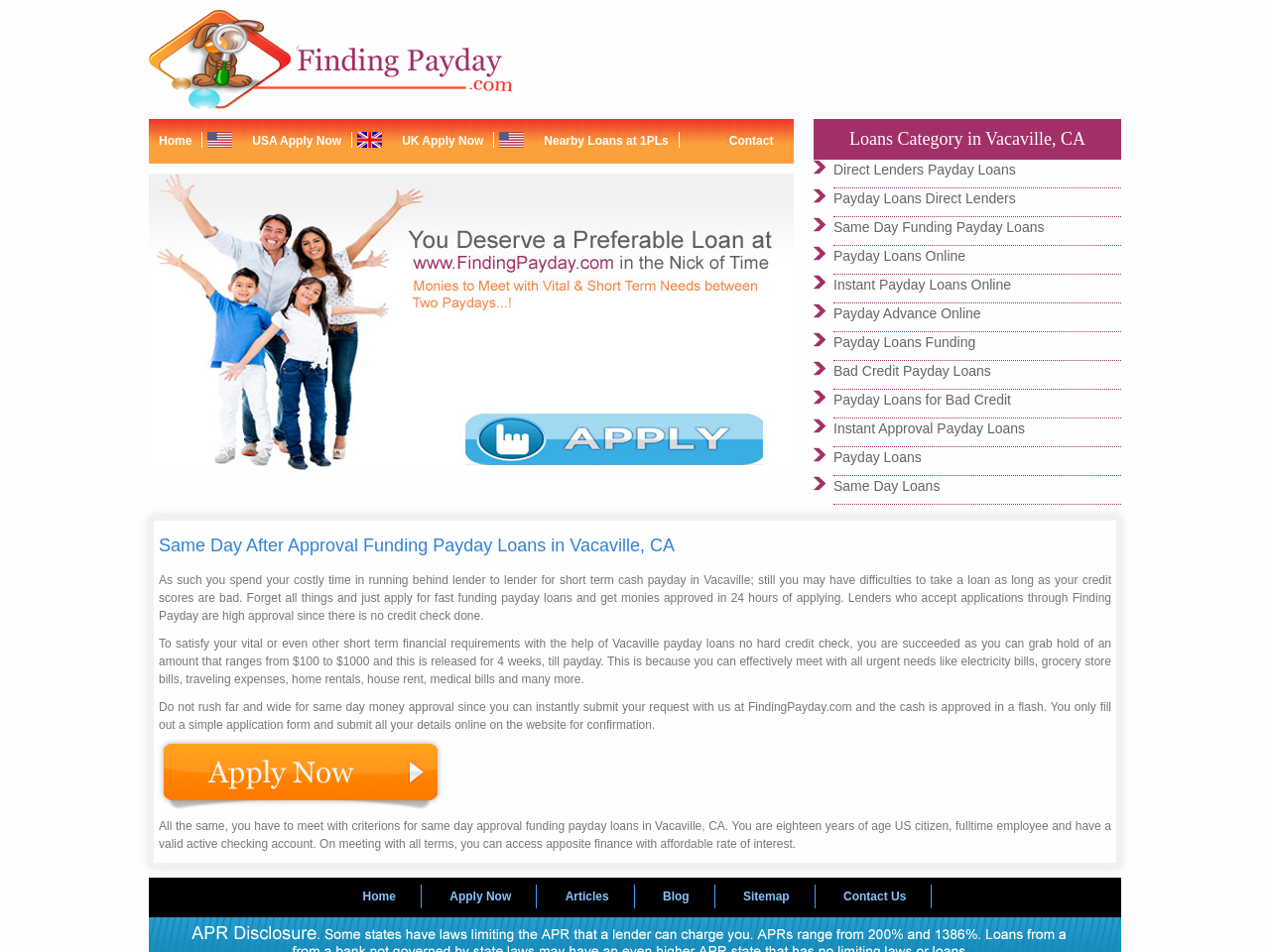Give a one-word or one-phrase response to the question:
What type of loans are offered on this website?

Payday loans